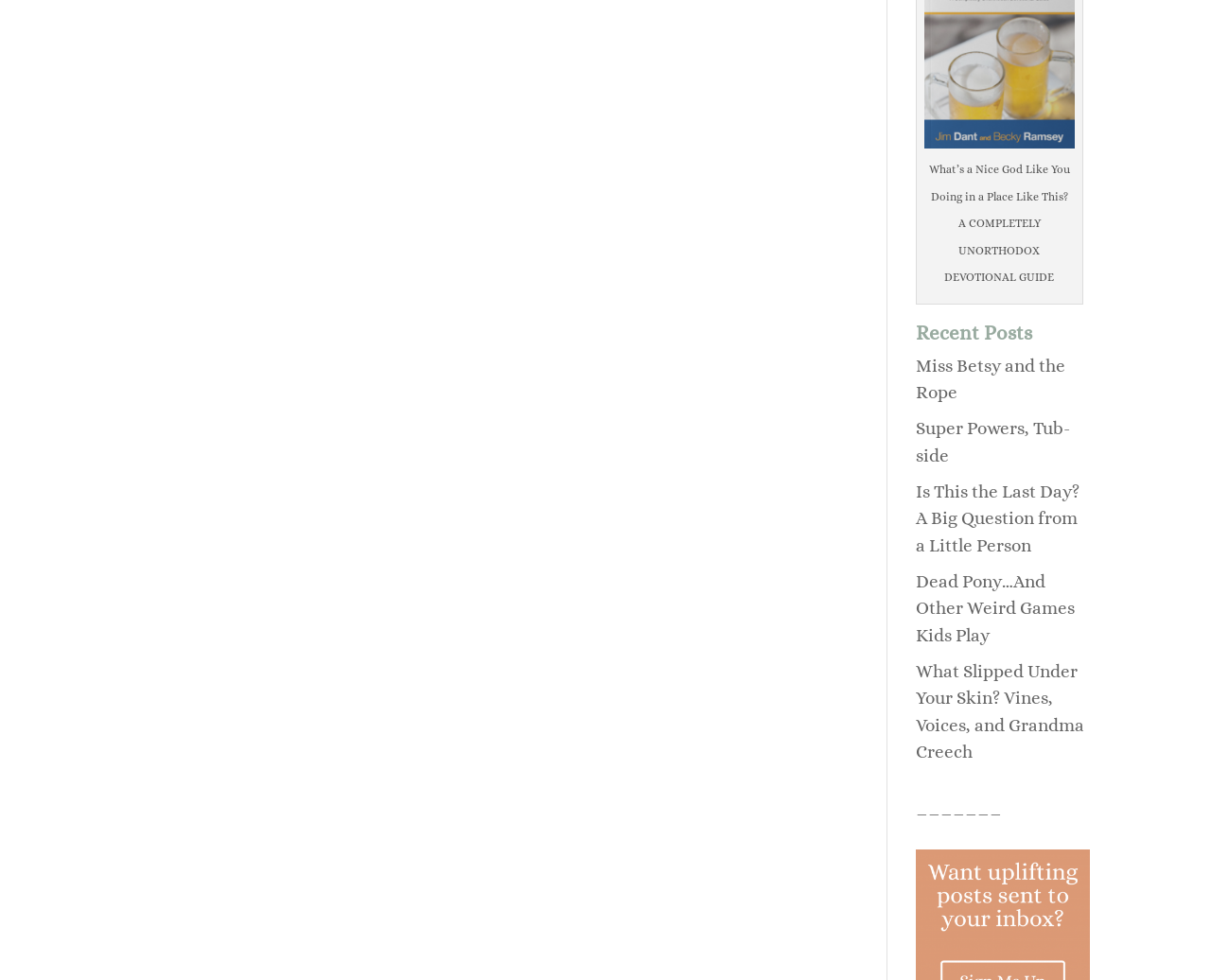For the given element description Retail Products & Services, determine the bounding box coordinates of the UI element. The coordinates should follow the format (top-left x, top-left y, bottom-right x, bottom-right y) and be within the range of 0 to 1.

None